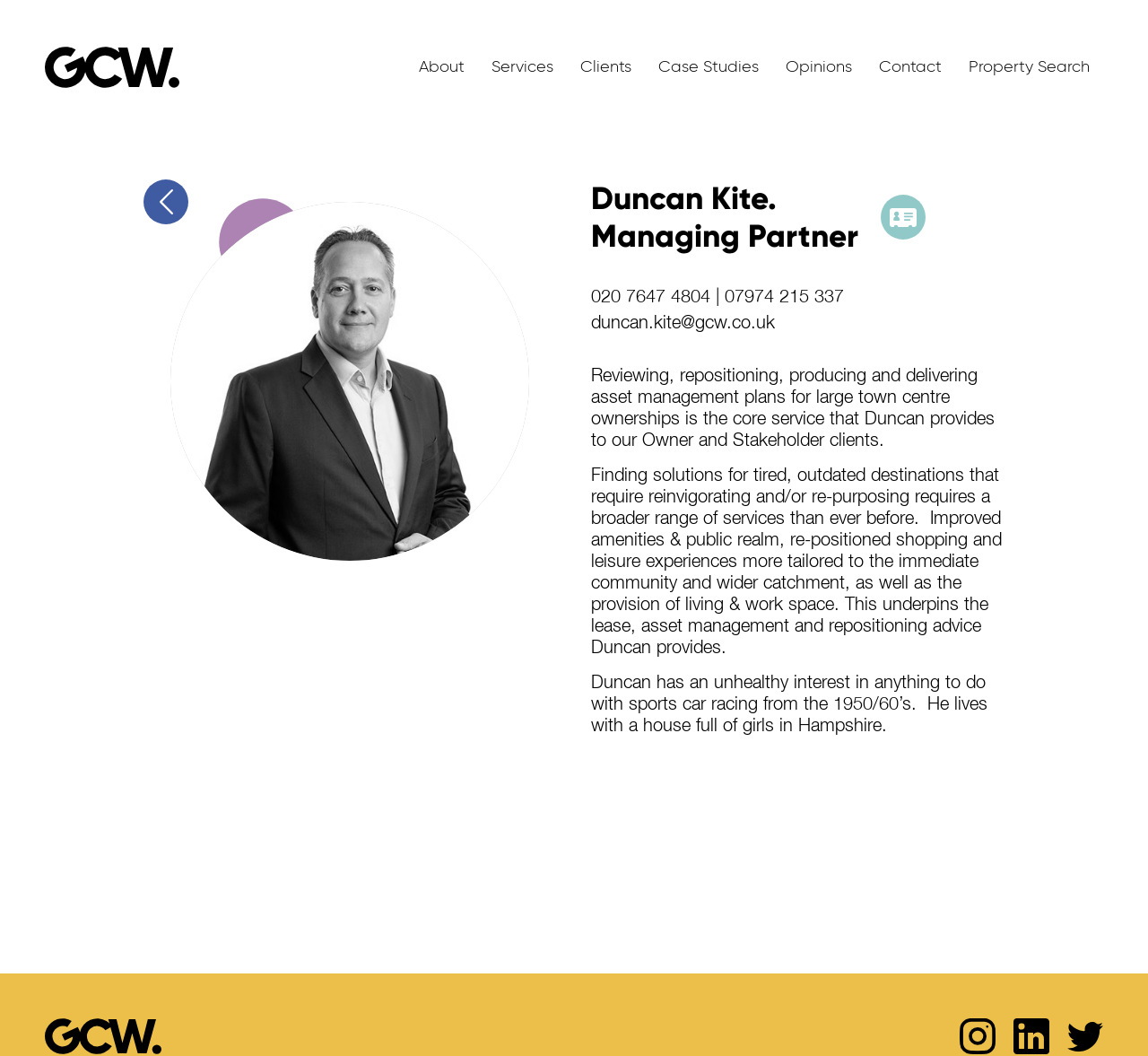Respond with a single word or short phrase to the following question: 
What is Duncan Kite's job title?

Managing Partner